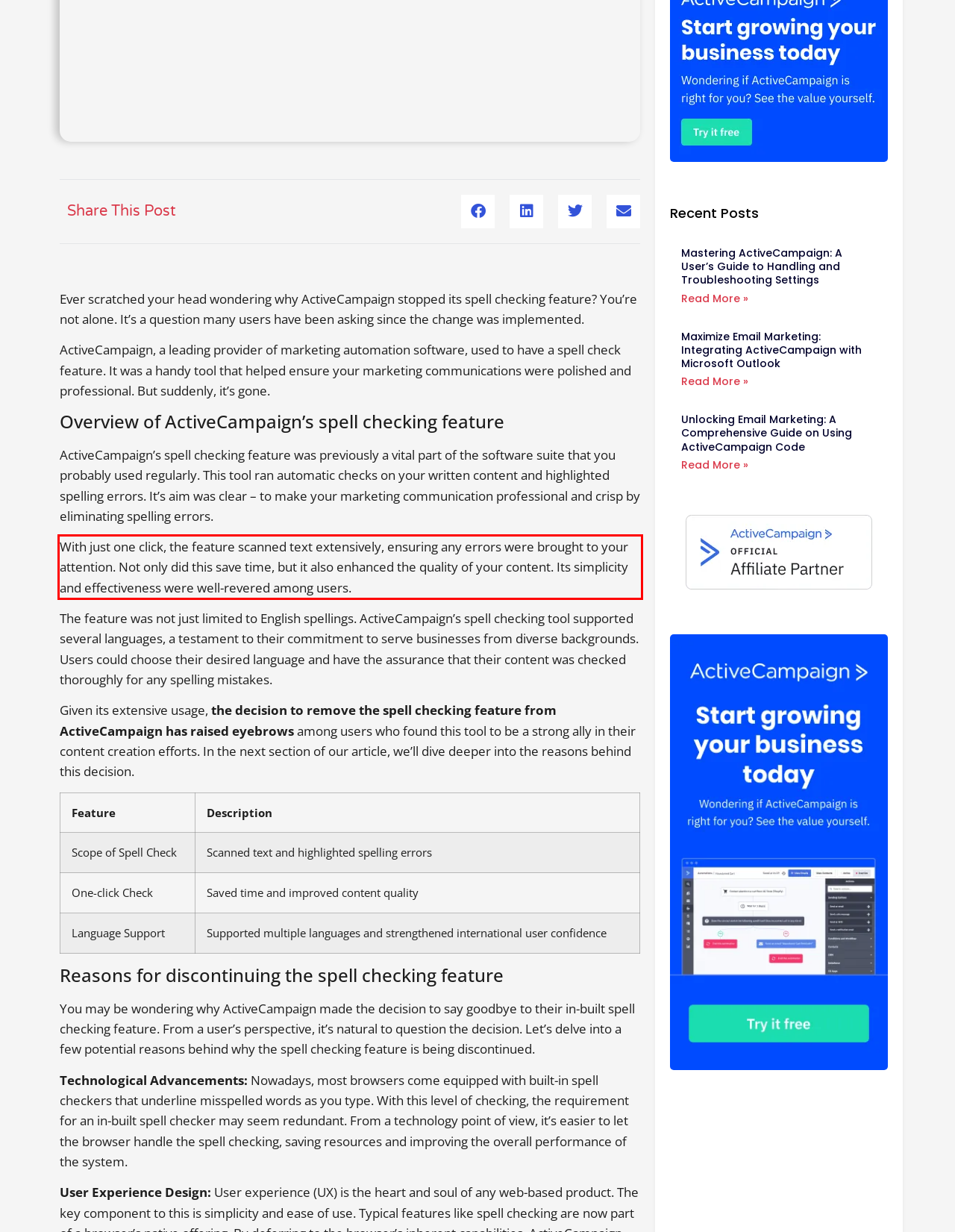From the given screenshot of a webpage, identify the red bounding box and extract the text content within it.

With just one click, the feature scanned text extensively, ensuring any errors were brought to your attention. Not only did this save time, but it also enhanced the quality of your content. Its simplicity and effectiveness were well-revered among users.